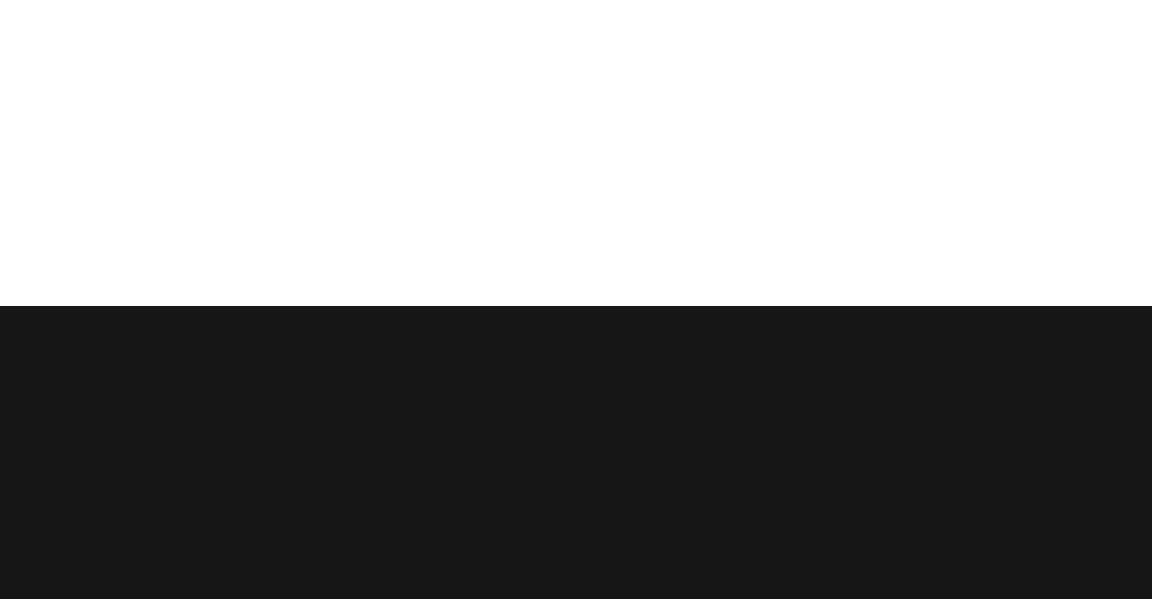What traits do the logo's clean lines and distinct colors contribute to?
Please provide a comprehensive answer based on the information in the image.

The caption explains that the clean lines and distinct colors of the logo contribute to a sense of trust and reliability, which are essential traits for any healthcare provider.